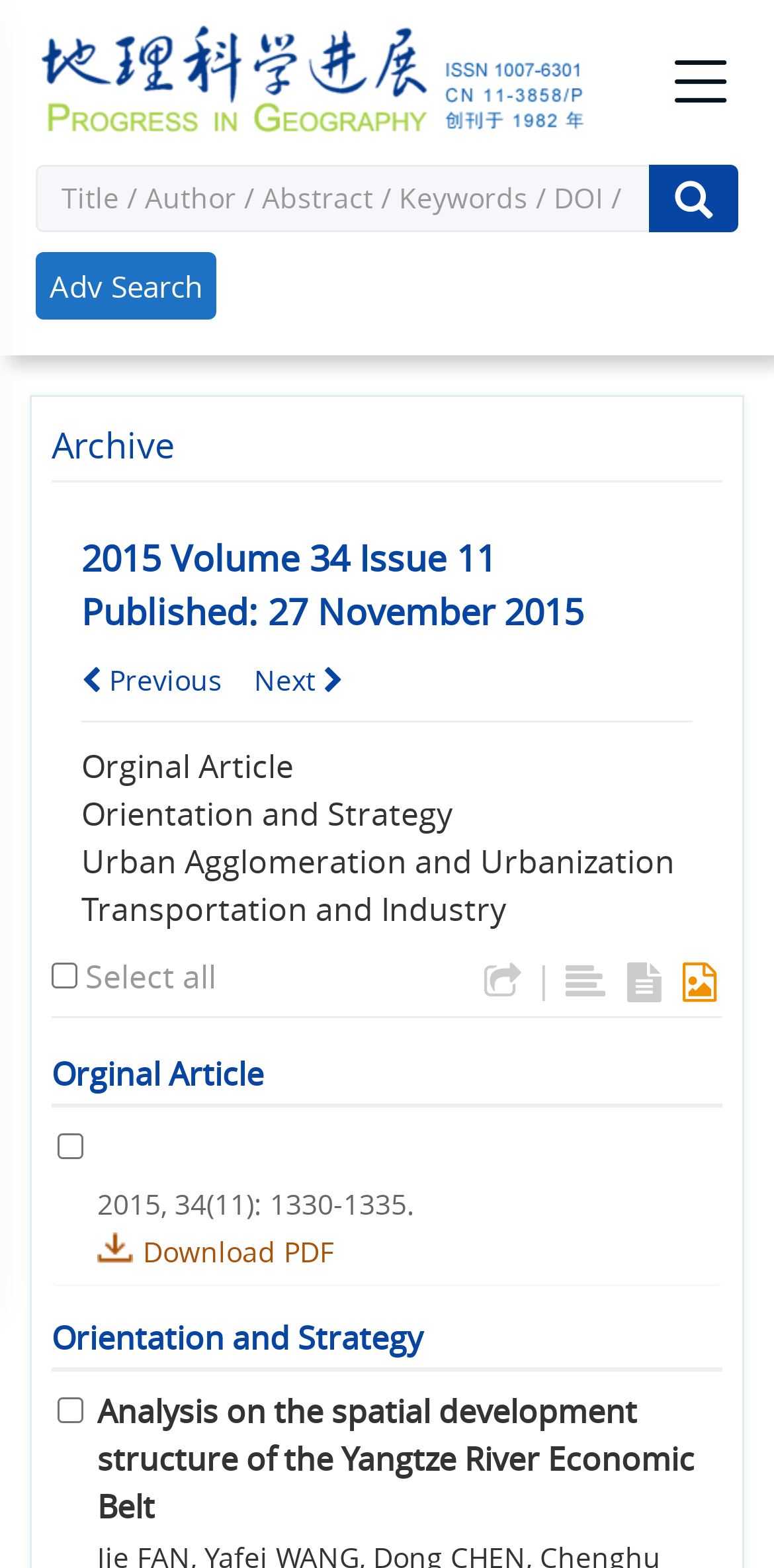Please indicate the bounding box coordinates for the clickable area to complete the following task: "Click on the 'Download PDF' link". The coordinates should be specified as four float numbers between 0 and 1, i.e., [left, top, right, bottom].

[0.126, 0.787, 0.431, 0.813]